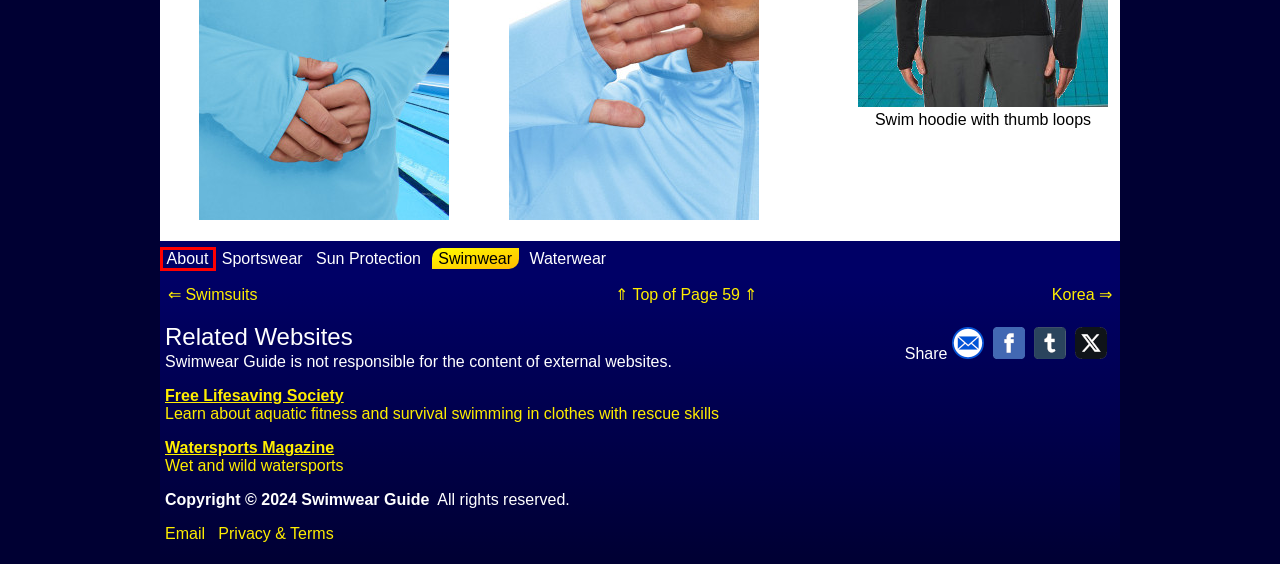Analyze the screenshot of a webpage with a red bounding box and select the webpage description that most accurately describes the new page resulting from clicking the element inside the red box. Here are the candidates:
A. Swimwear 👕 Guide - Swimwear - Wetsuits
B. Free Lifesaving Society - Training Tips for Lifeguards and Lifesavers
C. Wacky 💦 Watersports - Lots of Wet and Wild Fun in Boats and Pools
D. Swimwear 👕 Guide - Sportswear
E. Swimwear 👕 Guide - About
F. Swimwear 👕 Guide - Swimwear - Shorts
G. Swimwear 👕 Guide - Swimwear - Shirts
H. Swimwear 👕 Guide - Sun Protection - Swimsuits

E